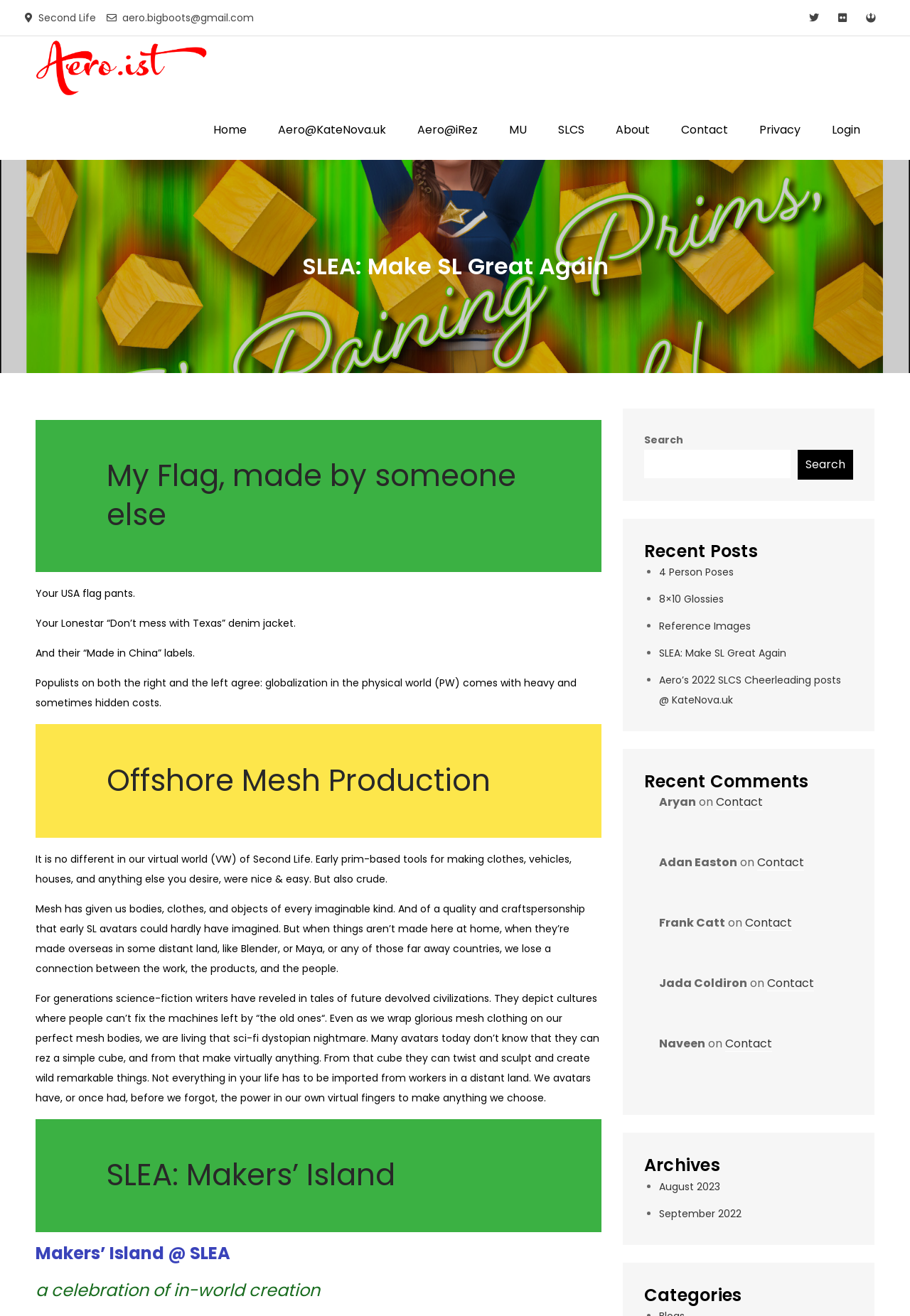Specify the bounding box coordinates of the area to click in order to execute this command: 'View the 'Recent Posts''. The coordinates should consist of four float numbers ranging from 0 to 1, and should be formatted as [left, top, right, bottom].

[0.708, 0.41, 0.938, 0.427]